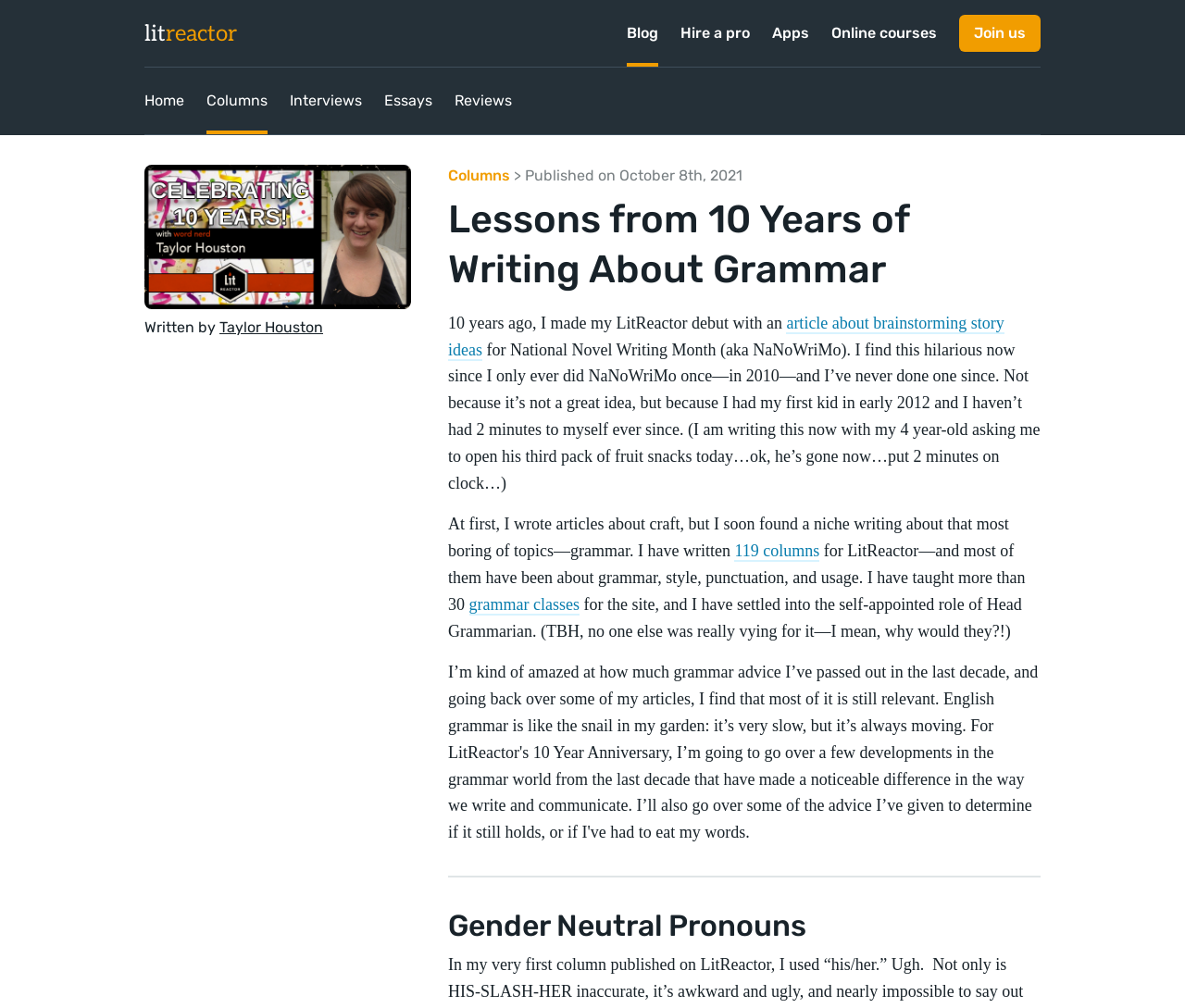How many grammar classes has the author taught?
Please answer the question with a detailed and comprehensive explanation.

The number of grammar classes taught by the author can be found in the article text, which mentions that the author has taught 'more than 30' grammar classes for the site.